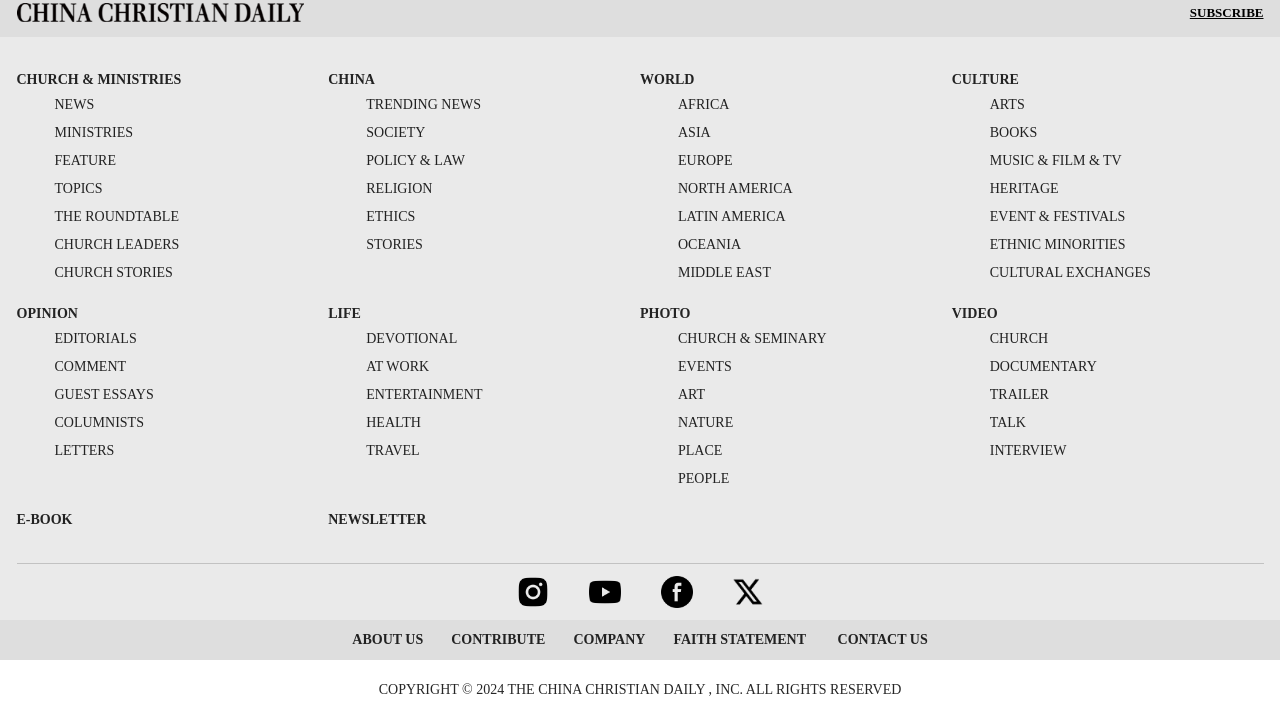Please provide a comprehensive response to the question based on the details in the image: What is the copyright information at the bottom of the webpage?

The copyright information is located at the bottom of the webpage, and it is a static text element that reads 'COPYRIGHT © 2024 THE CHINA CHRISTIAN DAILY, INC. ALL RIGHTS RESERVED'.